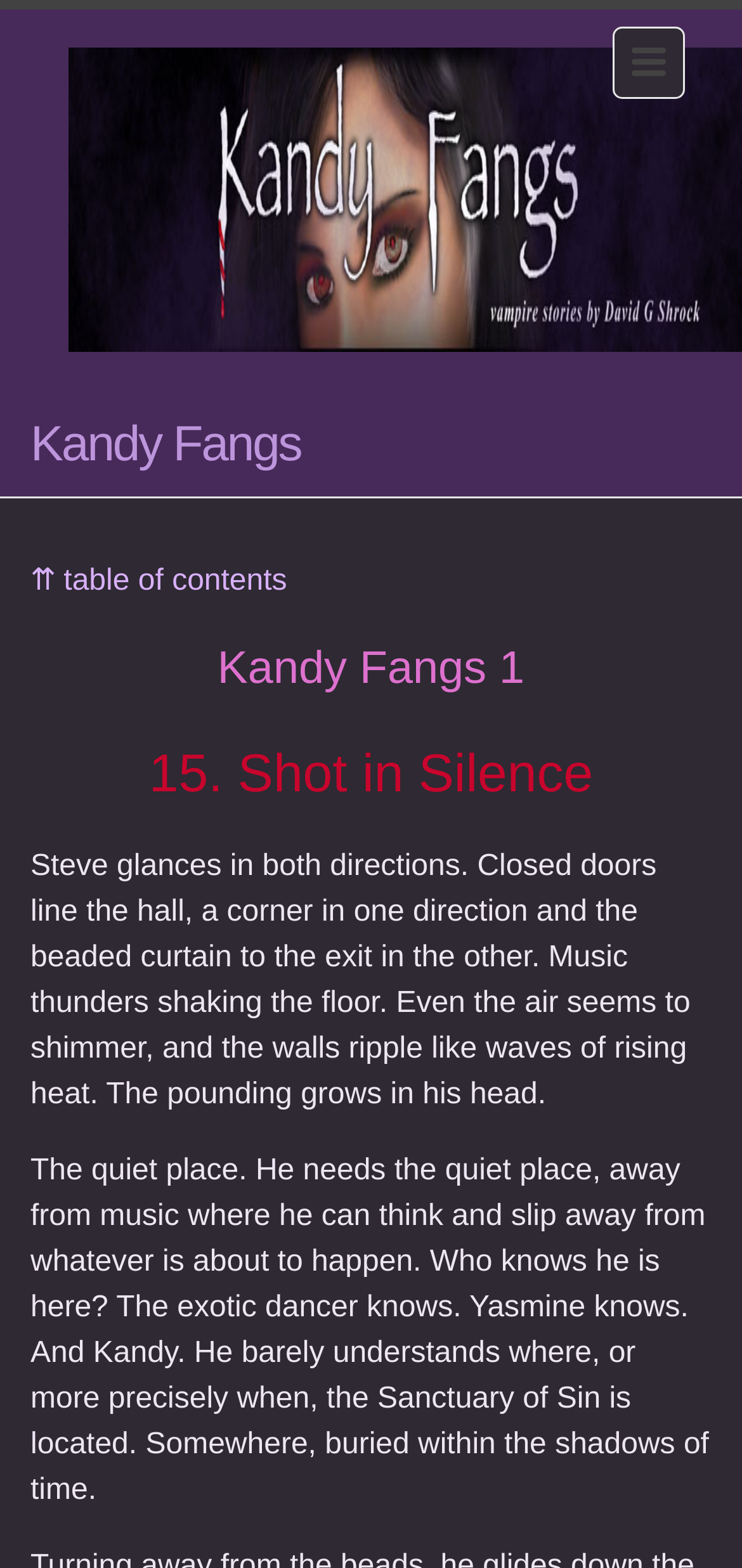Based on the element description: "Kandy Fangs", identify the bounding box coordinates for this UI element. The coordinates must be four float numbers between 0 and 1, listed as [left, top, right, bottom].

[0.041, 0.249, 0.406, 0.317]